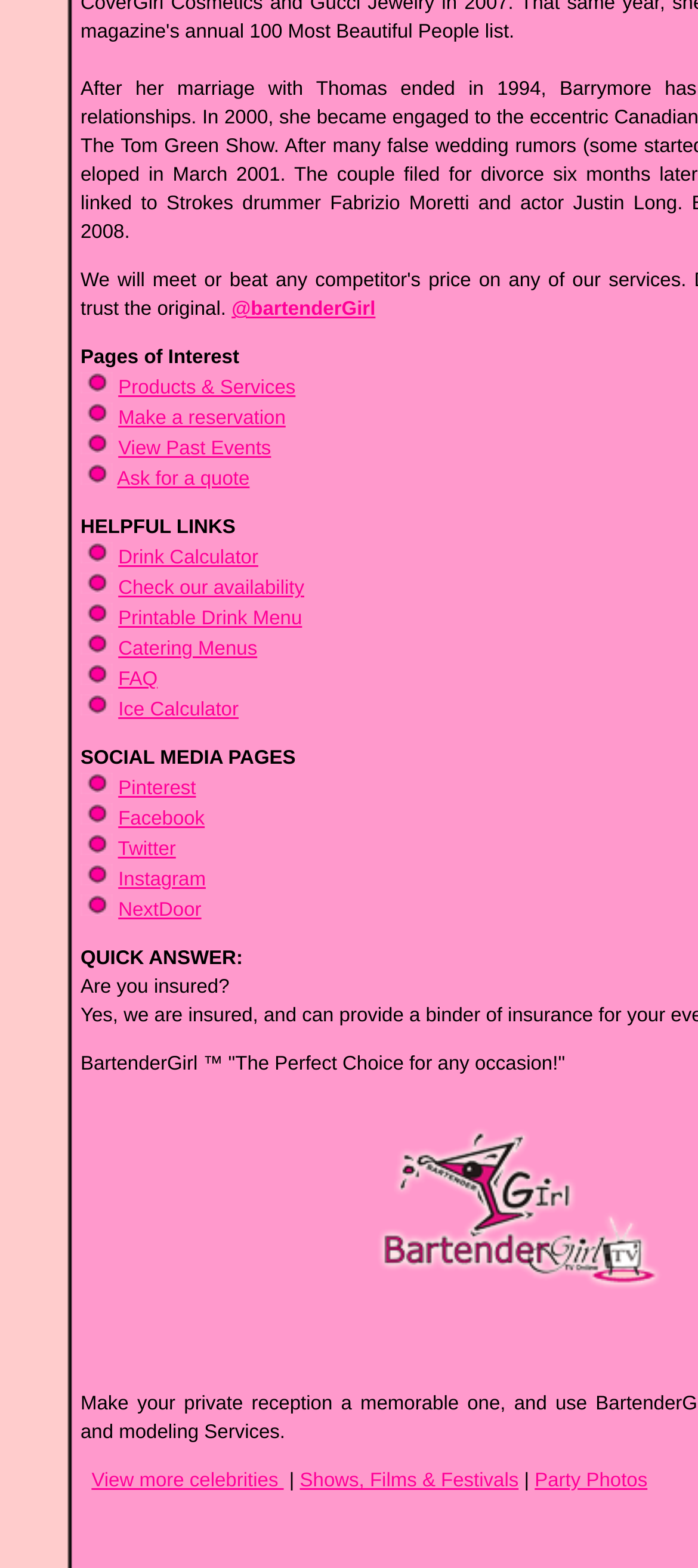Respond with a single word or phrase for the following question: 
What are the categories of links under 'Pages of Interest'?

Products & Services, Make a reservation, etc.